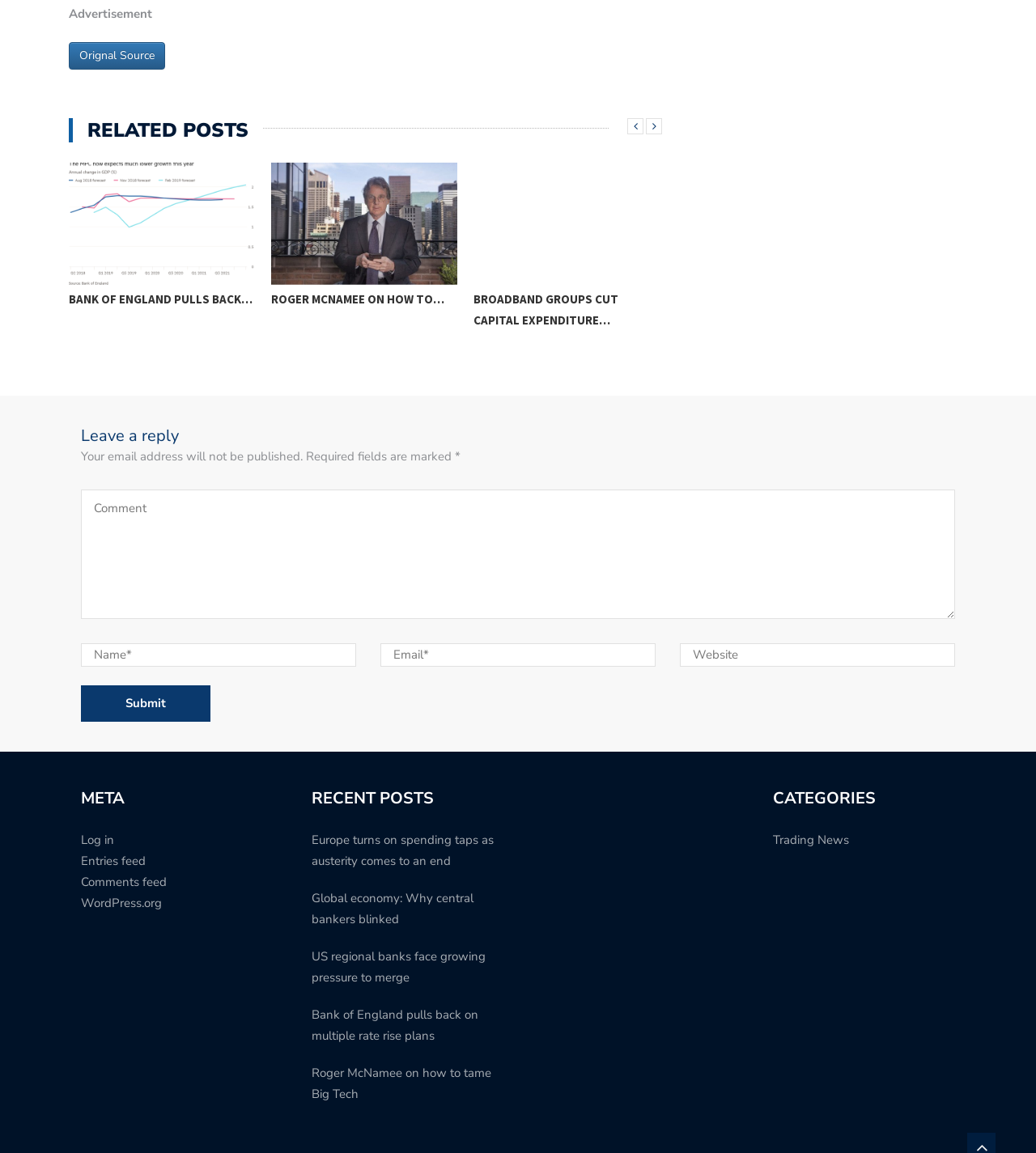Locate the bounding box coordinates of the clickable region to complete the following instruction: "Click on the 'ROGER MCNAMEE ON HOW TO…' link."

[0.066, 0.25, 0.234, 0.268]